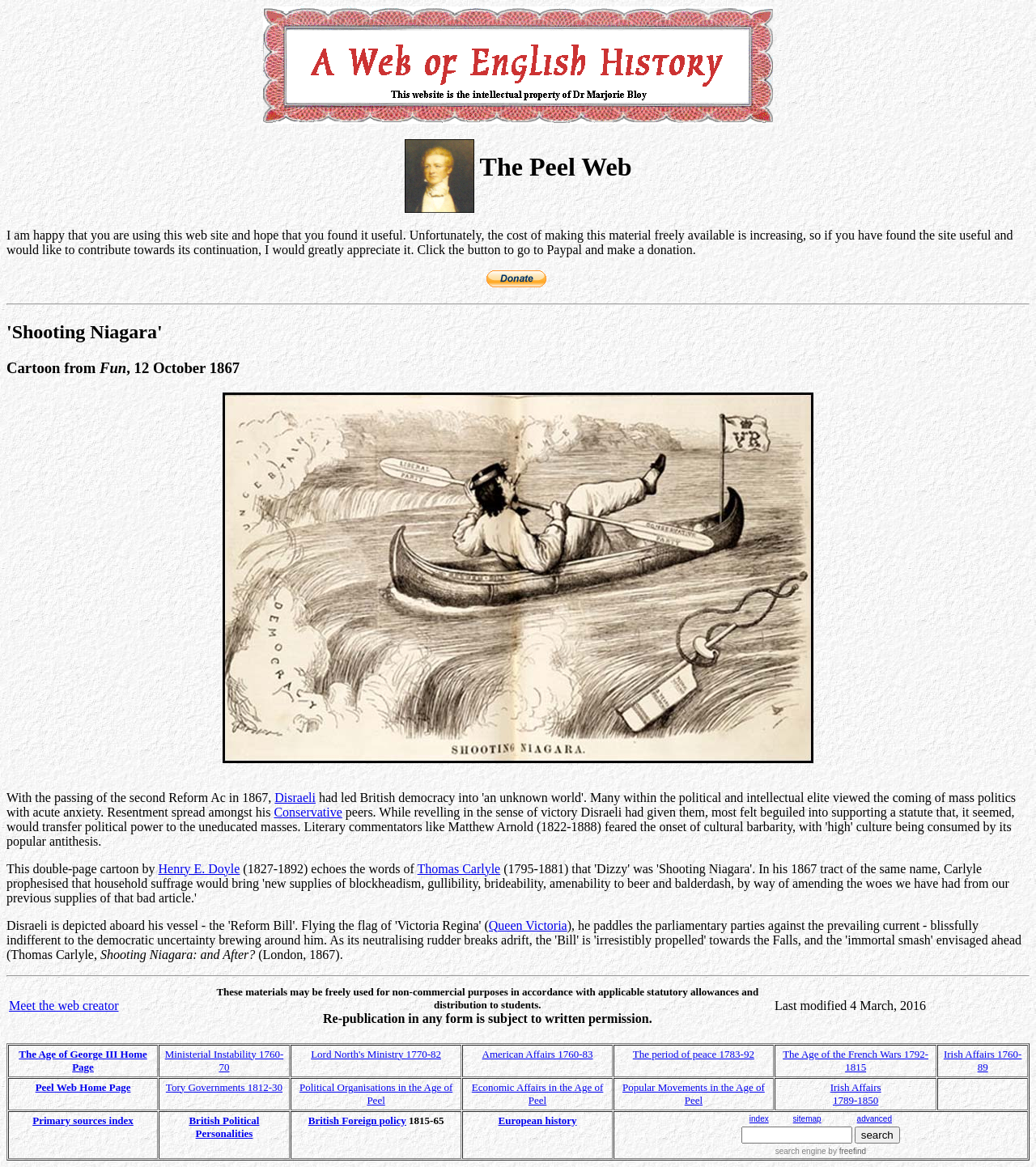Pinpoint the bounding box coordinates of the area that should be clicked to complete the following instruction: "Click the PayPal button to make a donation". The coordinates must be given as four float numbers between 0 and 1, i.e., [left, top, right, bottom].

[0.469, 0.232, 0.527, 0.246]